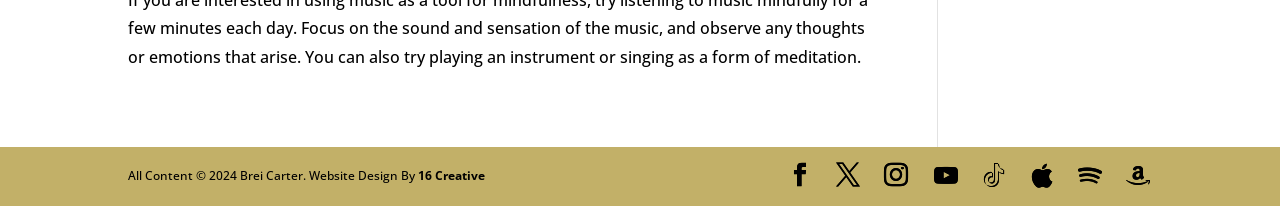Locate the bounding box coordinates of the UI element described by: "Spotify". Provide the coordinates as four float numbers between 0 and 1, formatted as [left, top, right, bottom].

[0.836, 0.796, 0.867, 0.912]